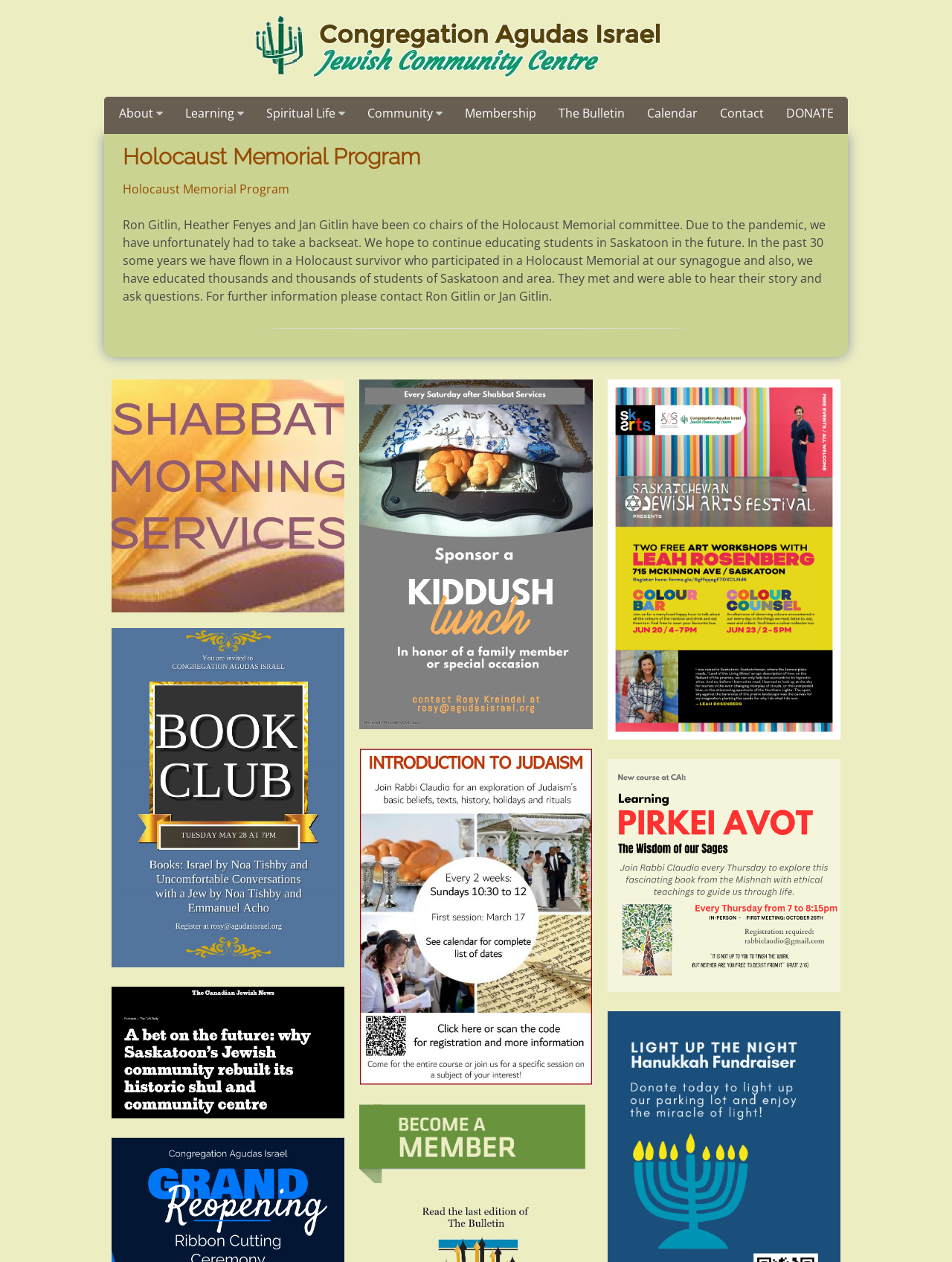Please give the bounding box coordinates of the area that should be clicked to fulfill the following instruction: "Skip to content". The coordinates should be in the format of four float numbers from 0 to 1, i.e., [left, top, right, bottom].

[0.109, 0.0, 0.188, 0.012]